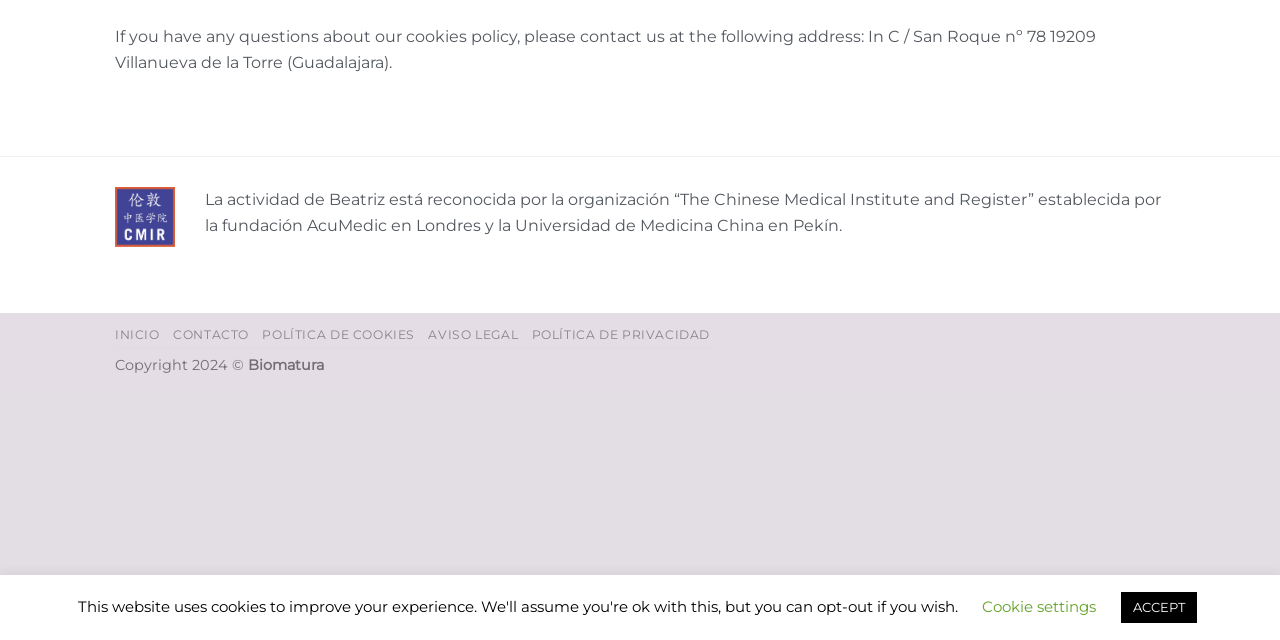Determine the bounding box coordinates of the UI element described below. Use the format (top-left x, top-left y, bottom-right x, bottom-right y) with floating point numbers between 0 and 1: Aviso Legal

[0.335, 0.511, 0.405, 0.534]